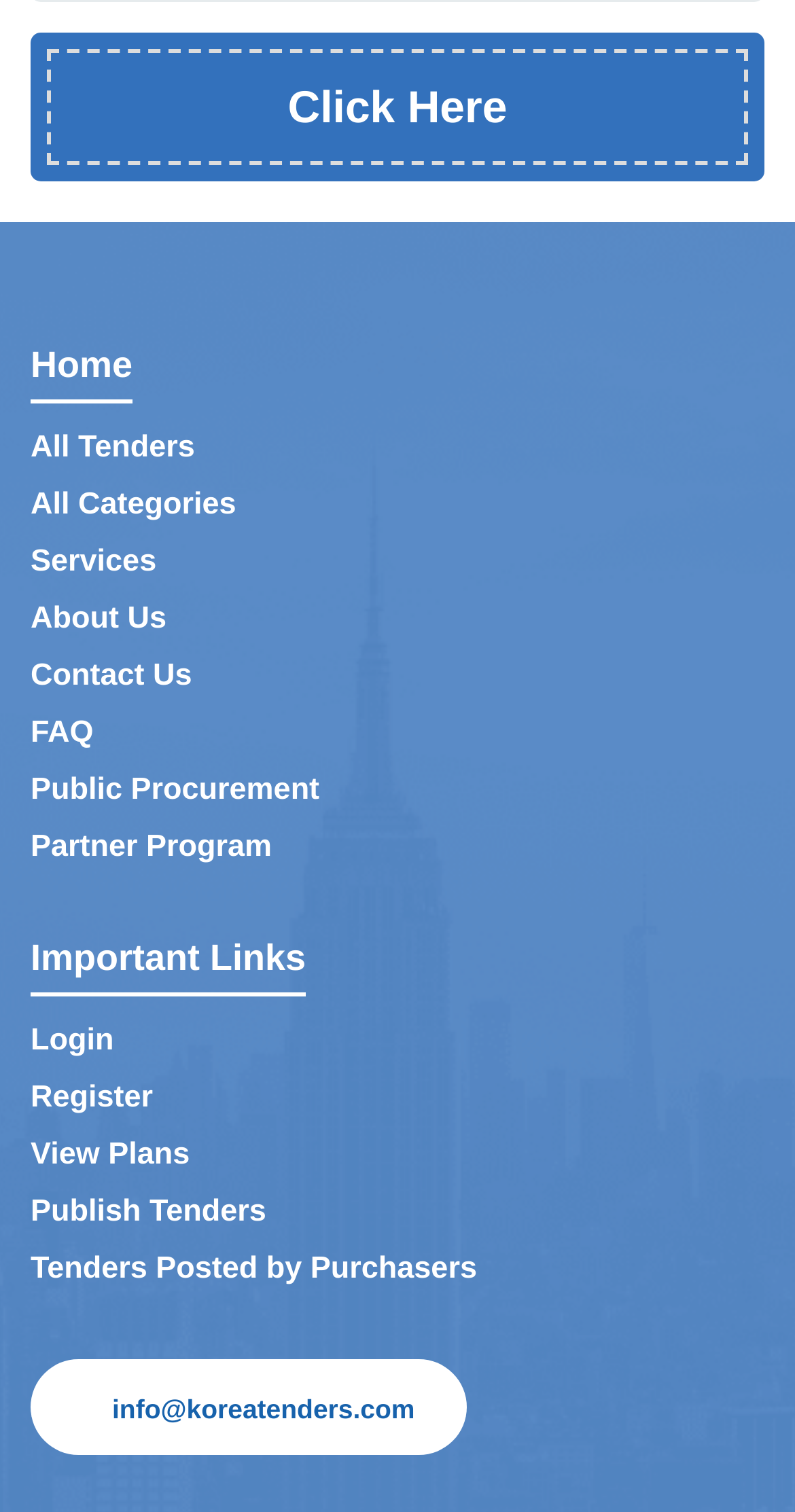Please specify the bounding box coordinates of the clickable region necessary for completing the following instruction: "Register for an account". The coordinates must consist of four float numbers between 0 and 1, i.e., [left, top, right, bottom].

[0.038, 0.714, 0.192, 0.737]